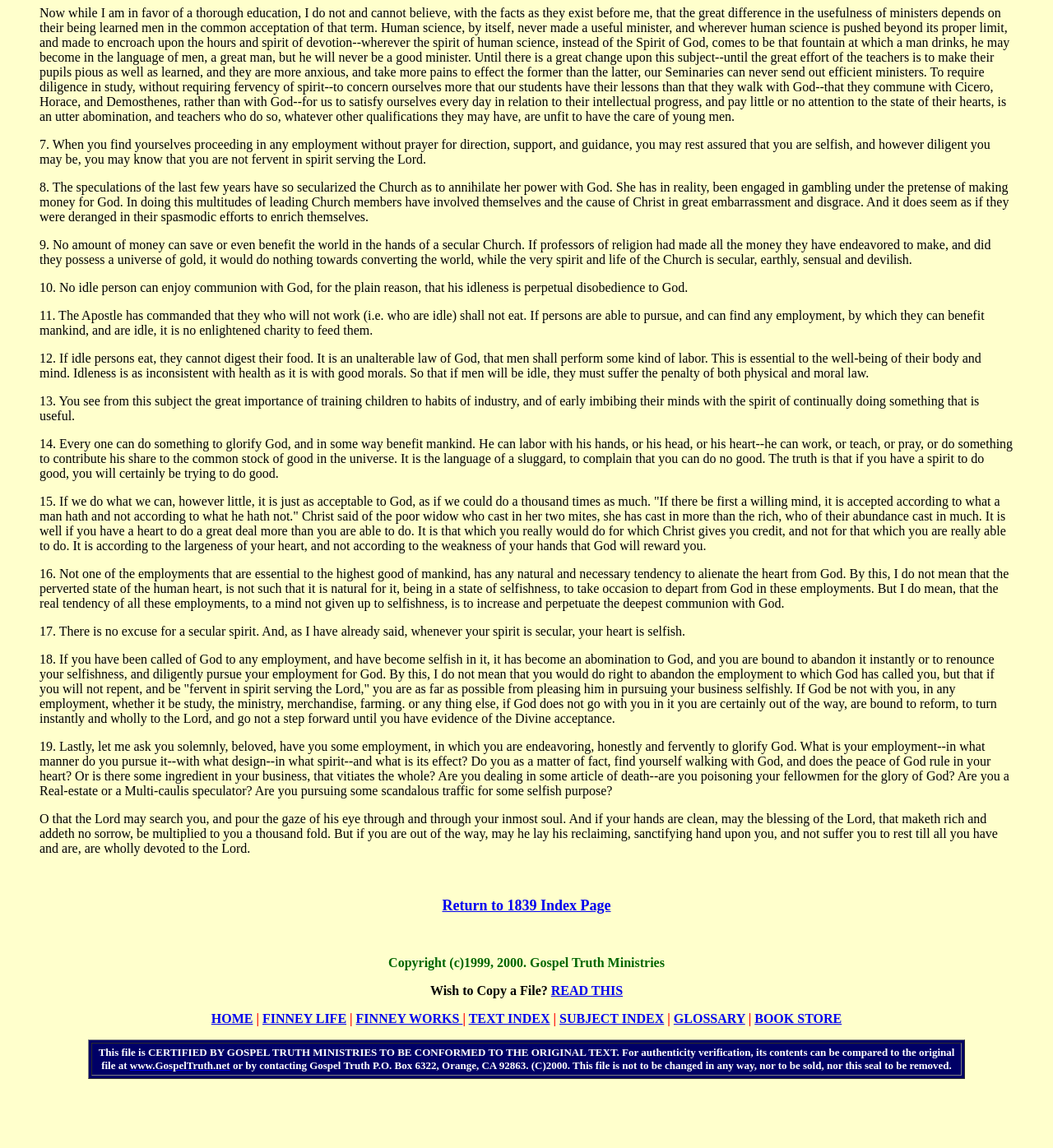Is there a copyright notice on this webpage?
Using the picture, provide a one-word or short phrase answer.

Yes